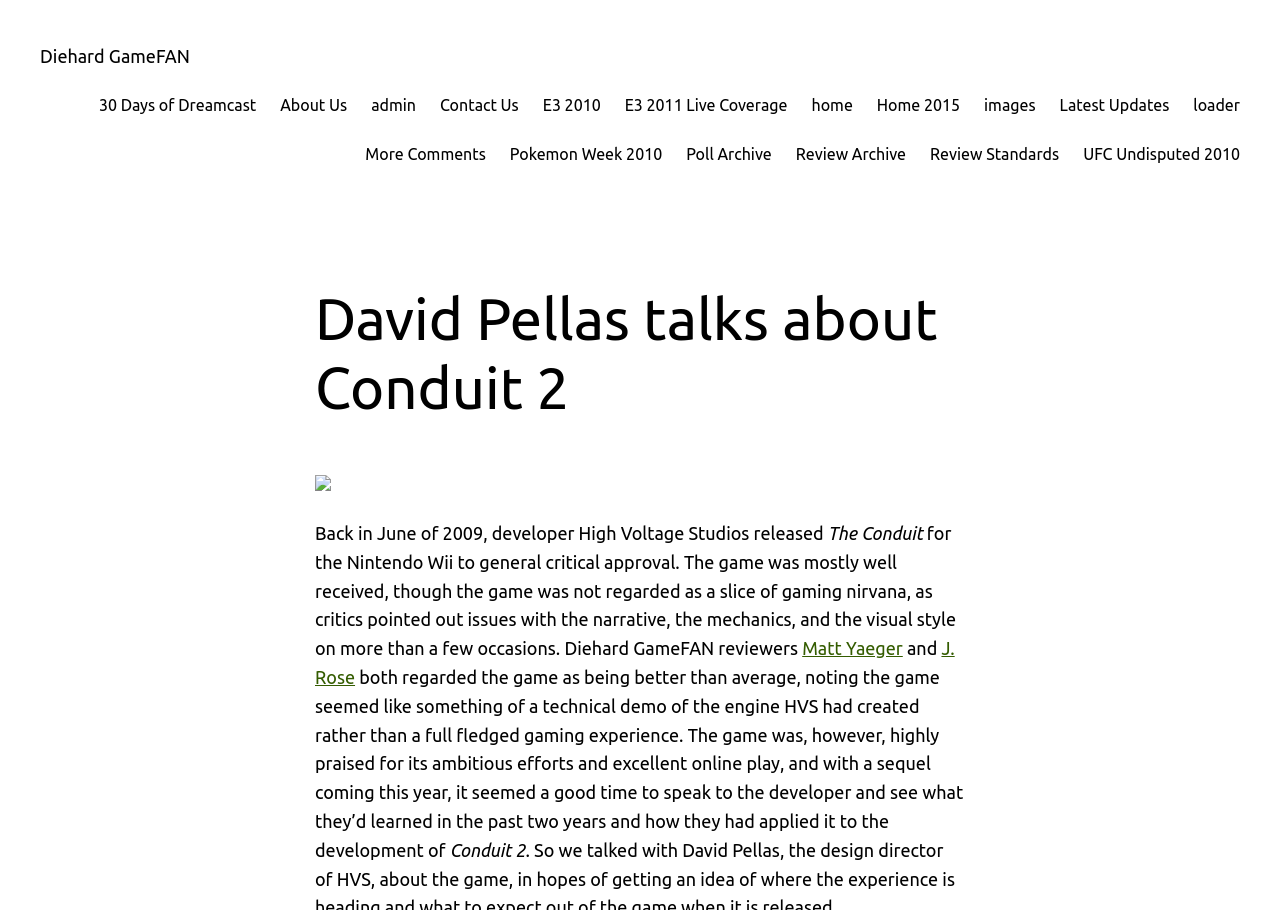Given the element description "Our Team", identify the bounding box of the corresponding UI element.

None